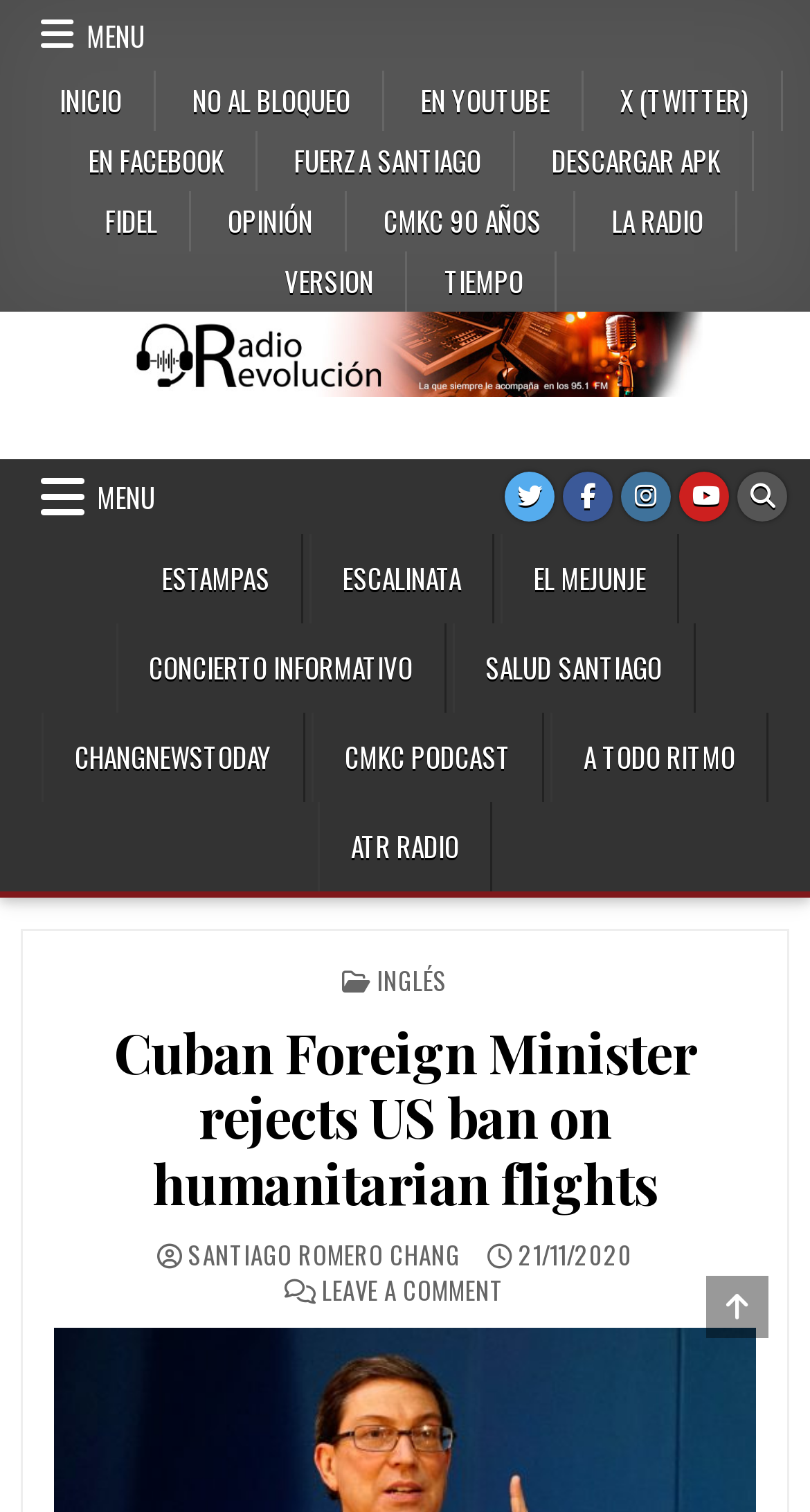Who is the author of the article?
Please respond to the question with a detailed and thorough explanation.

I found the author's name in the static text element 'AUTHOR: SANTIAGO ROMERO CHANG' below the article title.